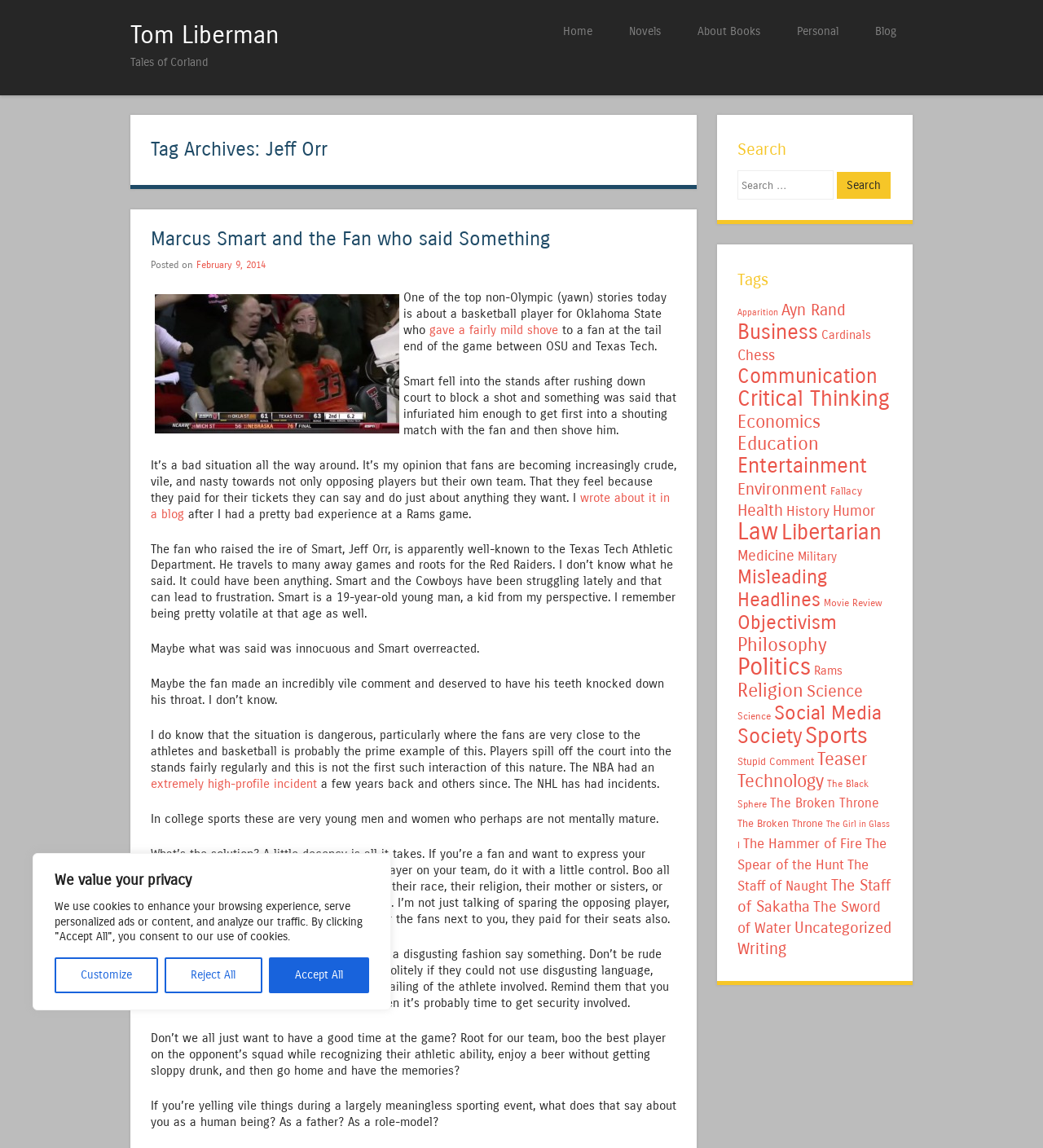Determine the bounding box coordinates of the clickable region to carry out the instruction: "Click the link to Tom Liberman's page".

[0.125, 0.018, 0.267, 0.043]